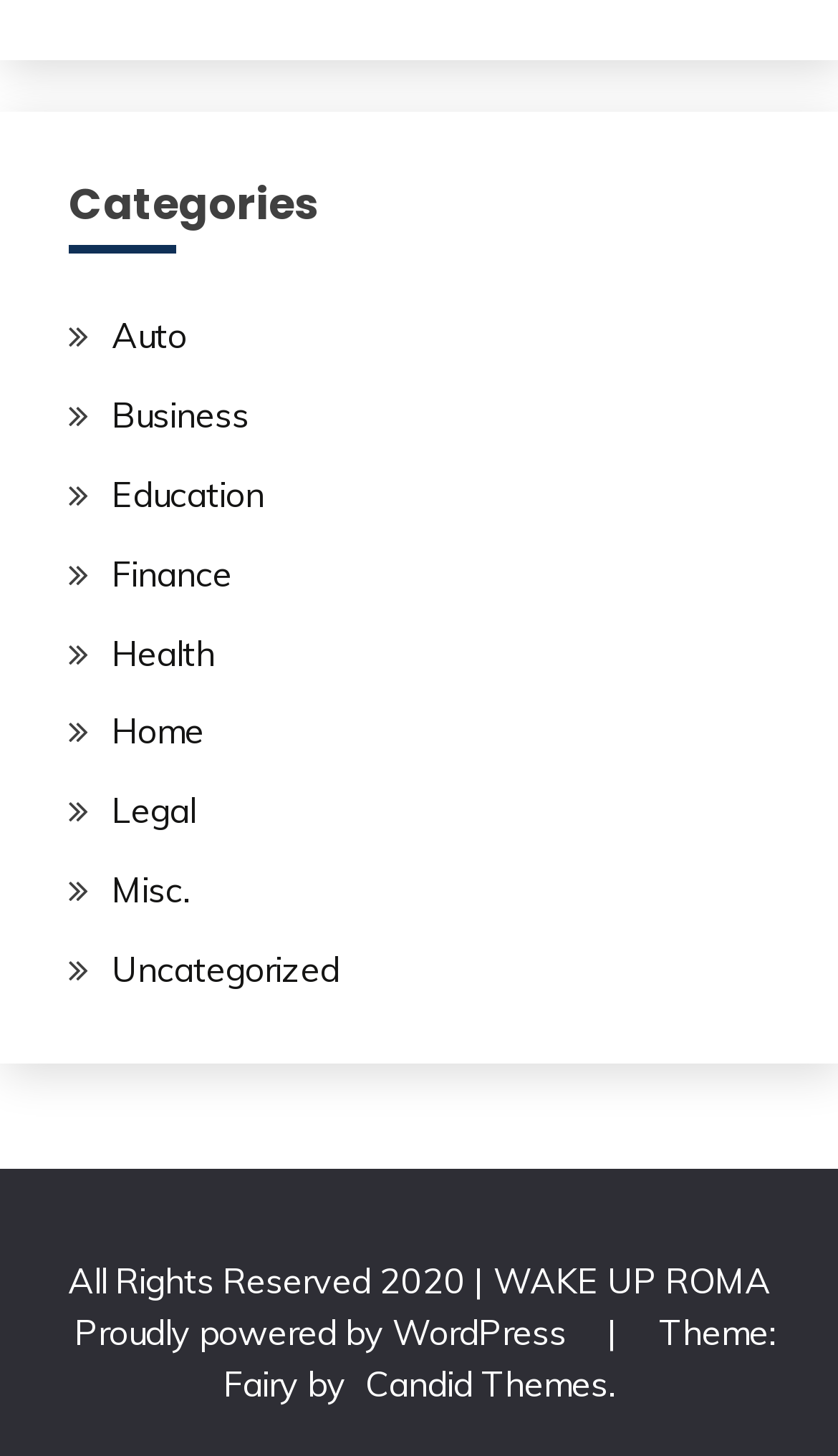Provide the bounding box coordinates of the UI element this sentence describes: "Finance".

[0.133, 0.379, 0.277, 0.408]